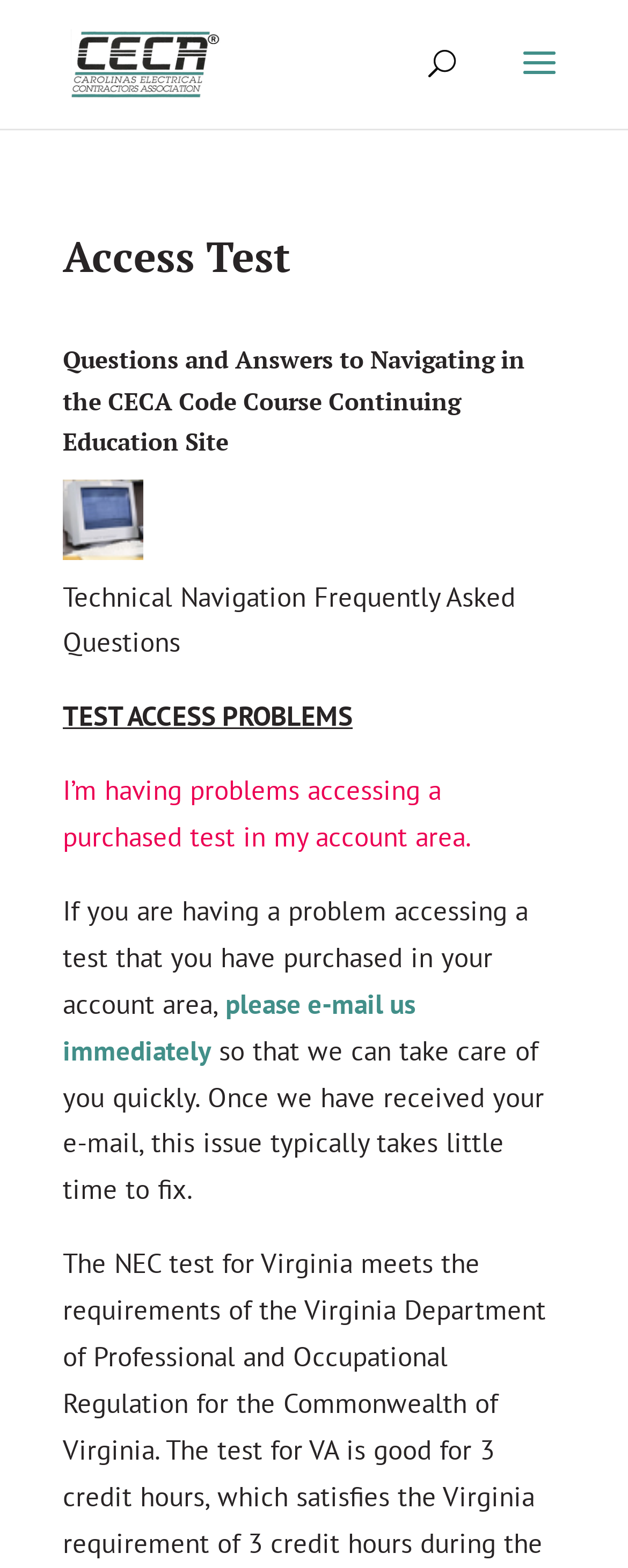Respond to the following query with just one word or a short phrase: 
What should users do if they have problems accessing a test?

Email CECA